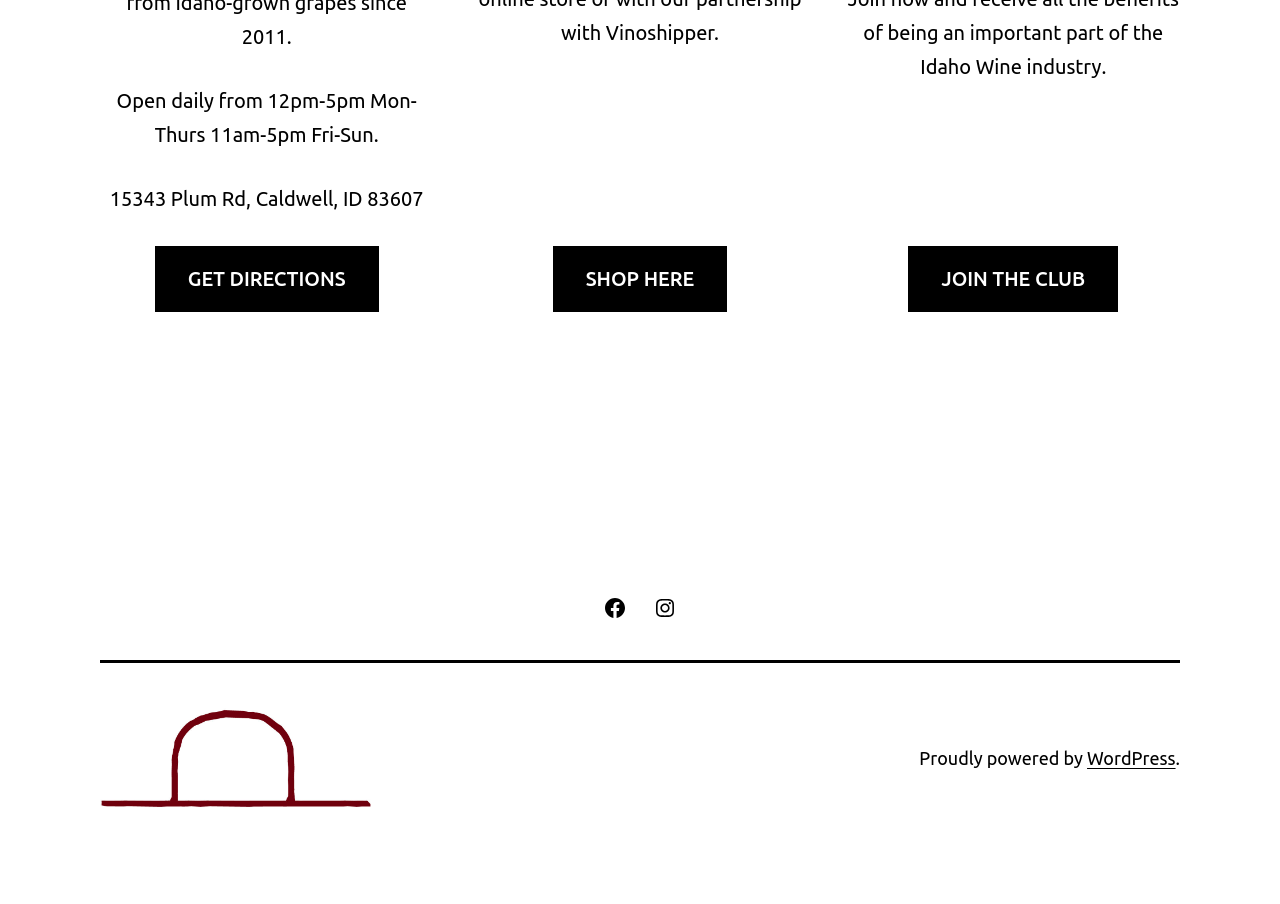Can you look at the image and give a comprehensive answer to the question:
How can I get directions to the location?

The 'GET DIRECTIONS' link is located below the address, which suggests that clicking on it will provide directions to the location.